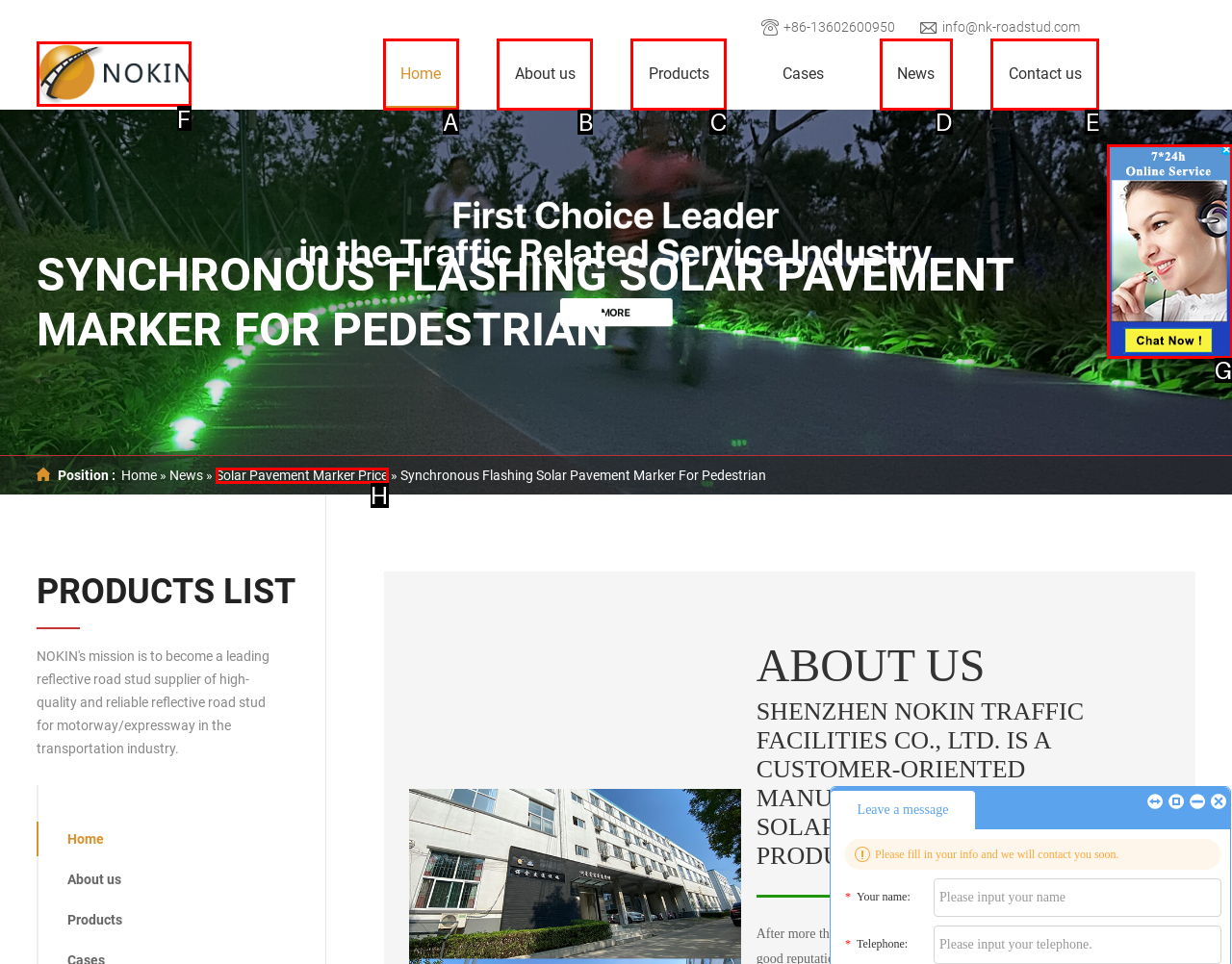Indicate which HTML element you need to click to complete the task: click the contact us link. Provide the letter of the selected option directly.

E